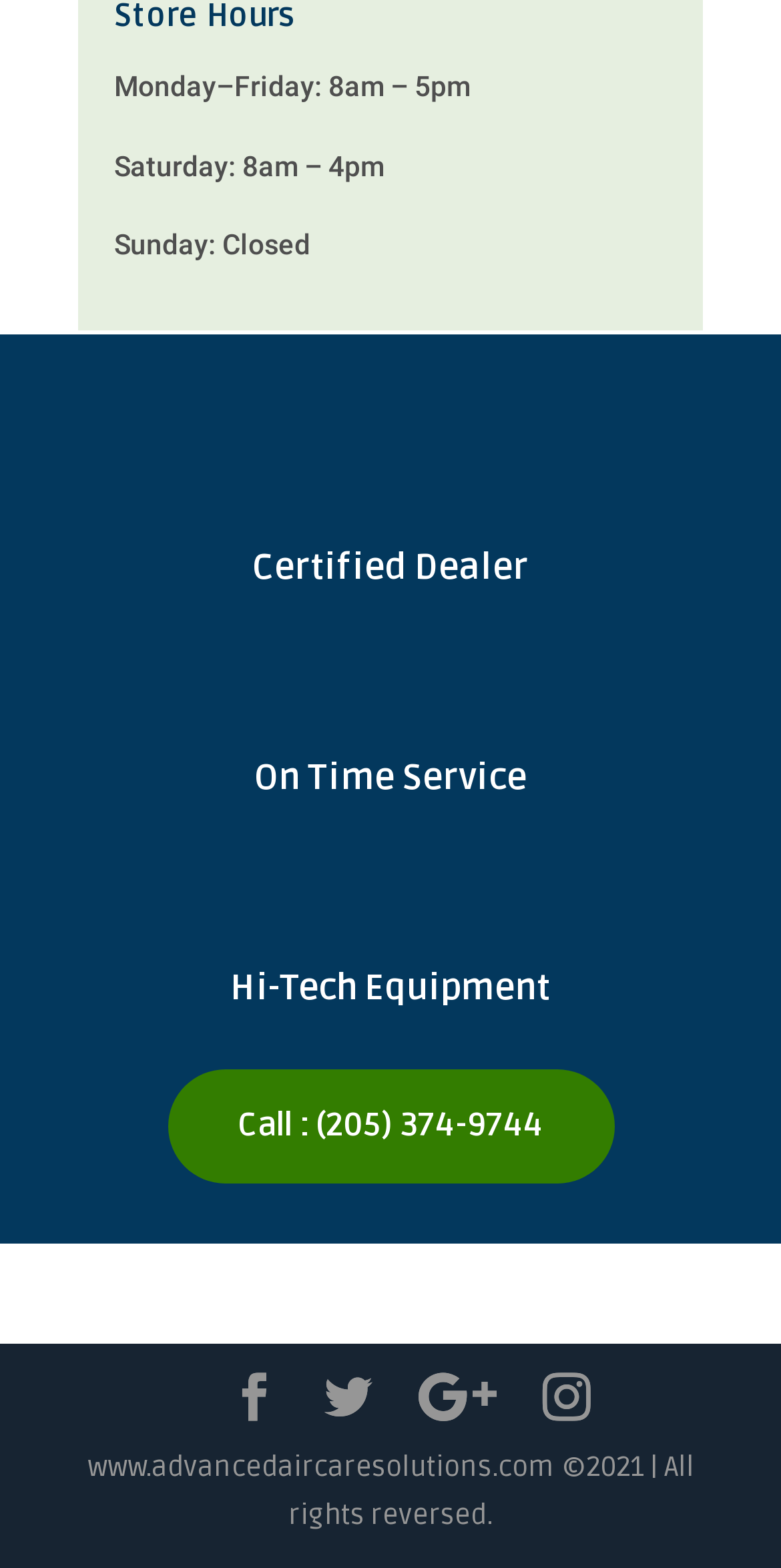Bounding box coordinates are to be given in the format (top-left x, top-left y, bottom-right x, bottom-right y). All values must be floating point numbers between 0 and 1. Provide the bounding box coordinate for the UI element described as: Google

[0.536, 0.876, 0.636, 0.91]